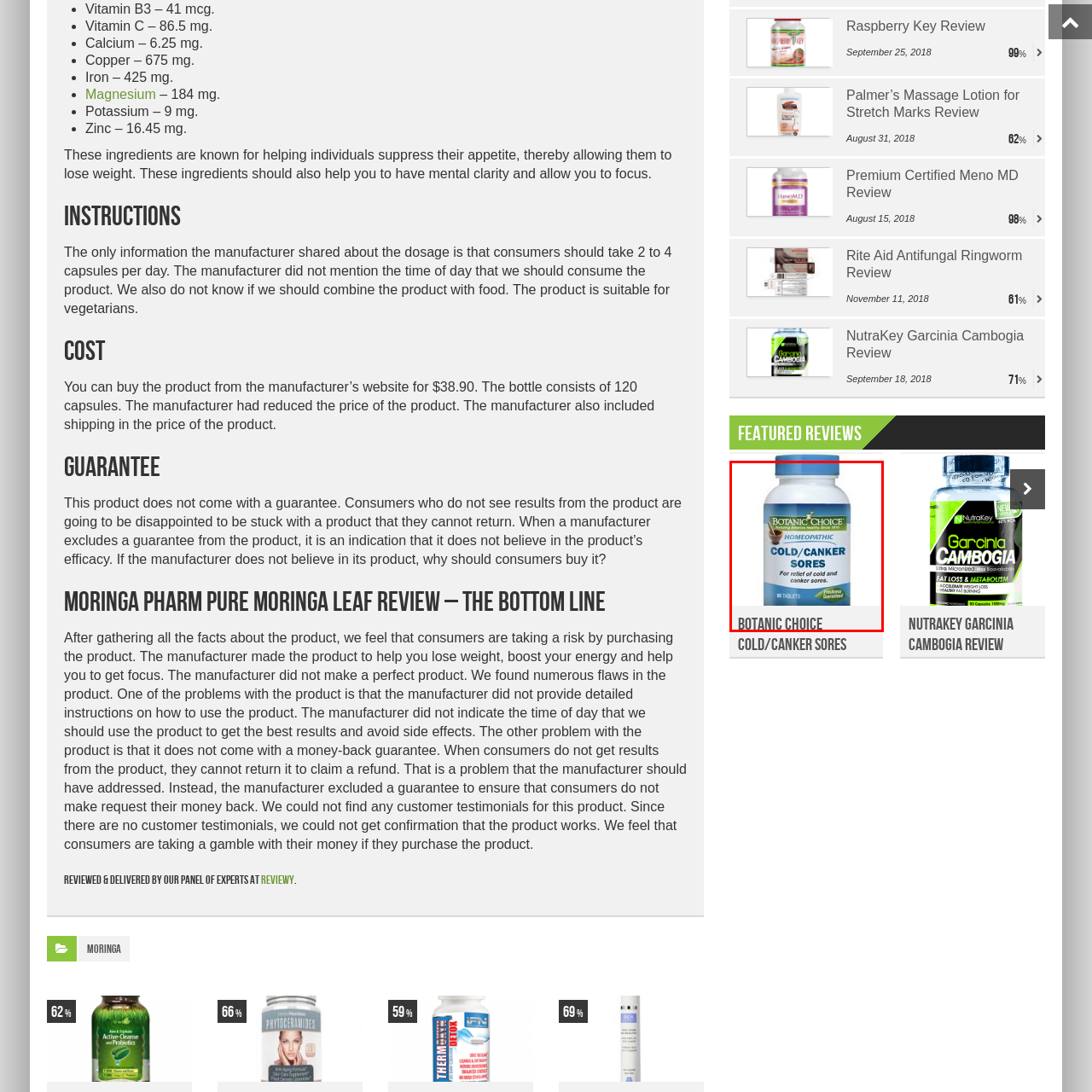Describe the contents of the image that is surrounded by the red box in a detailed manner.

The image features a white bottle of Botanic Choice Cold/Canker Sores remedy, designed for relief from cold and canker sores. The label prominently displays the product's name in bold blue letters, with the subtitle "Homeopathic," indicating its natural formulation. Below this, the specific claim of "For relief of cold and canker sores" adds clarity about its intended use. The bottle contains 60 tablets and emphasizes freshness guaranteed, suggesting a commitment to quality. This product is suited for those seeking natural solutions for oral discomfort, highlighting Botanic Choice's focus on health and wellness since 1910.